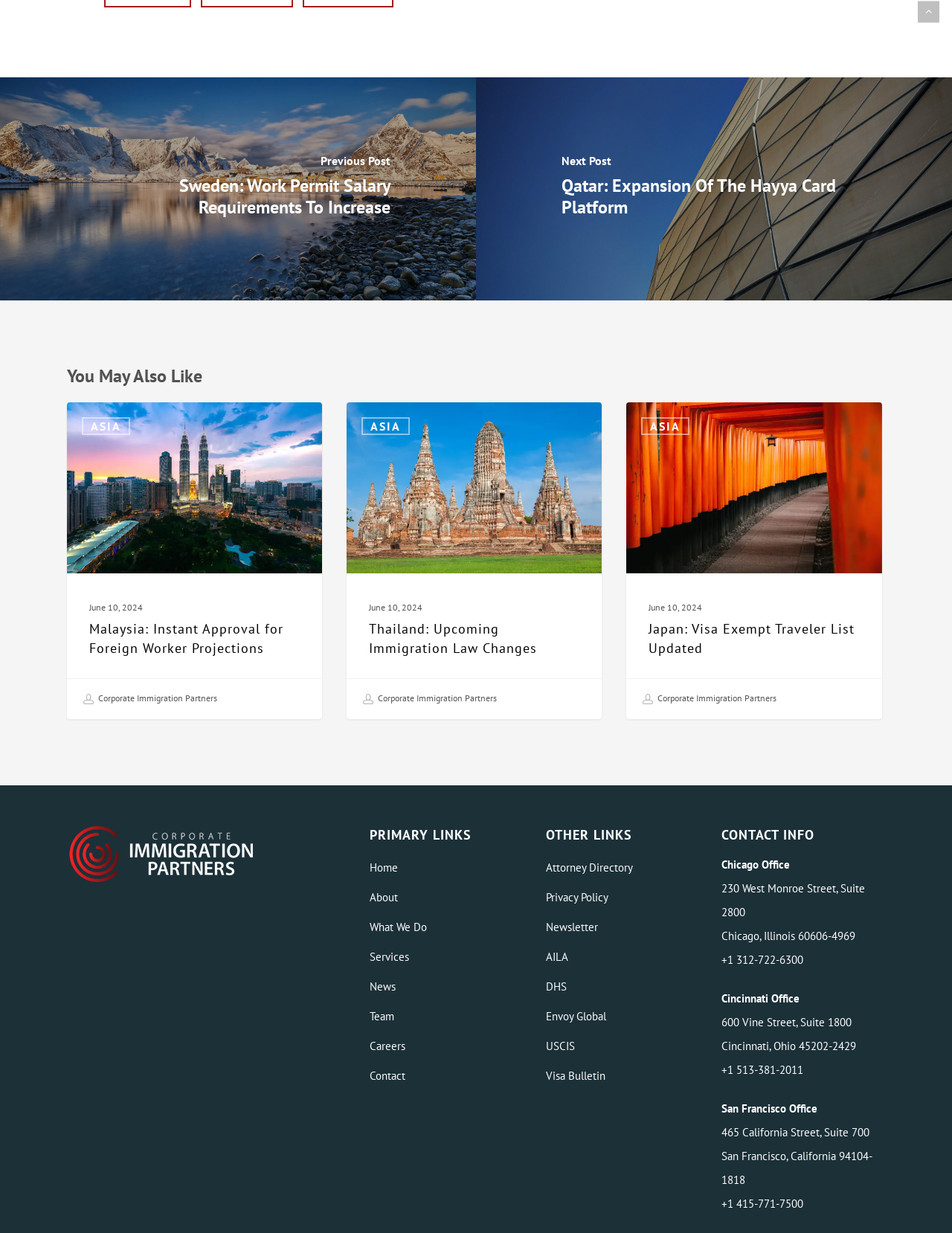How many offices does the company have?
Please respond to the question with a detailed and well-explained answer.

I counted the number of office locations listed in the CONTACT INFO section, which are Chicago Office, Cincinnati Office, and San Francisco Office.